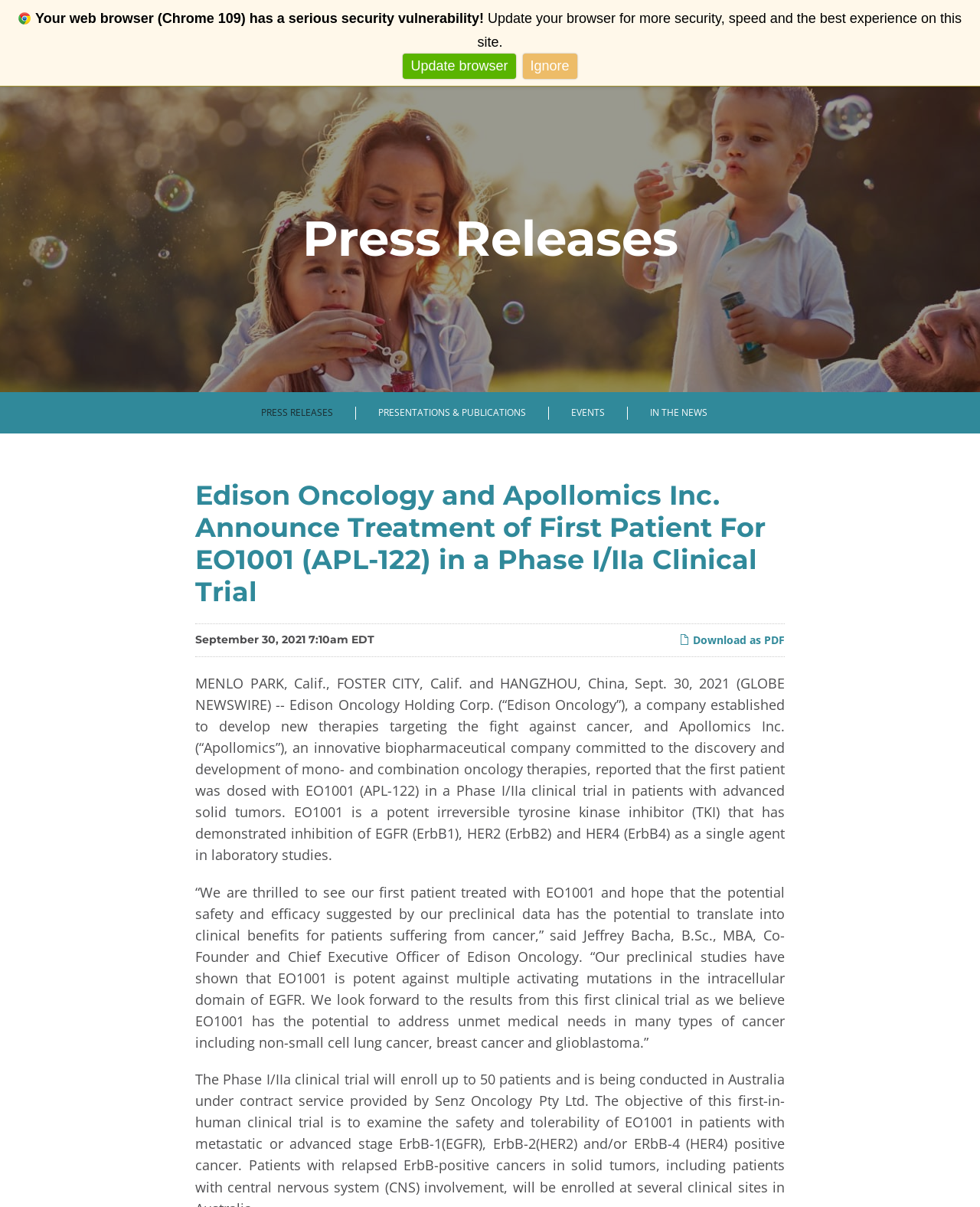Find the bounding box coordinates of the clickable region needed to perform the following instruction: "Update browser". The coordinates should be provided as four float numbers between 0 and 1, i.e., [left, top, right, bottom].

[0.411, 0.045, 0.526, 0.065]